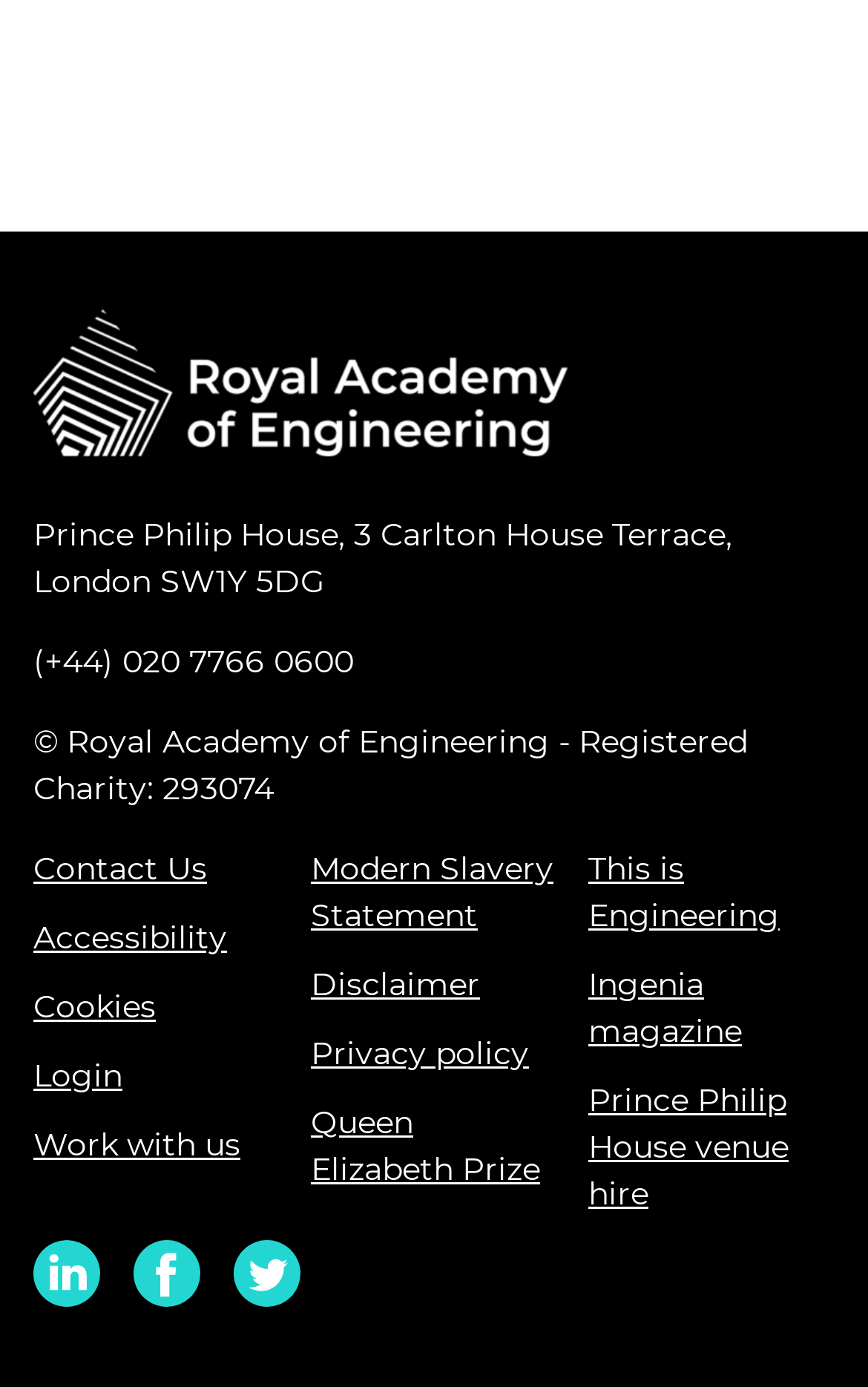Find the bounding box coordinates for the HTML element described in this sentence: "Prince Philip House venue hire". Provide the coordinates as four float numbers between 0 and 1, in the format [left, top, right, bottom].

[0.678, 0.778, 0.908, 0.874]